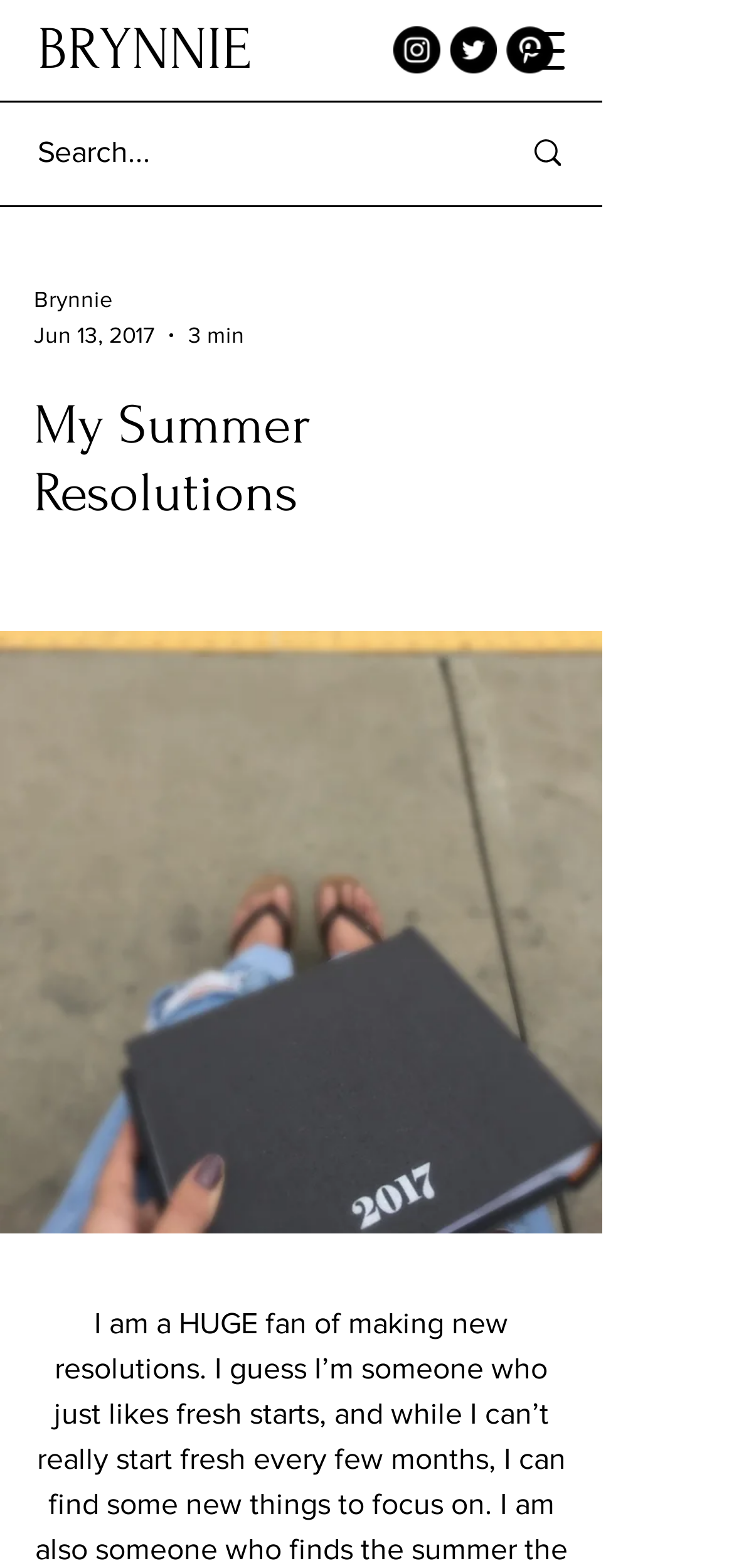How long does it take to read the article?
Answer the question with just one word or phrase using the image.

3 min